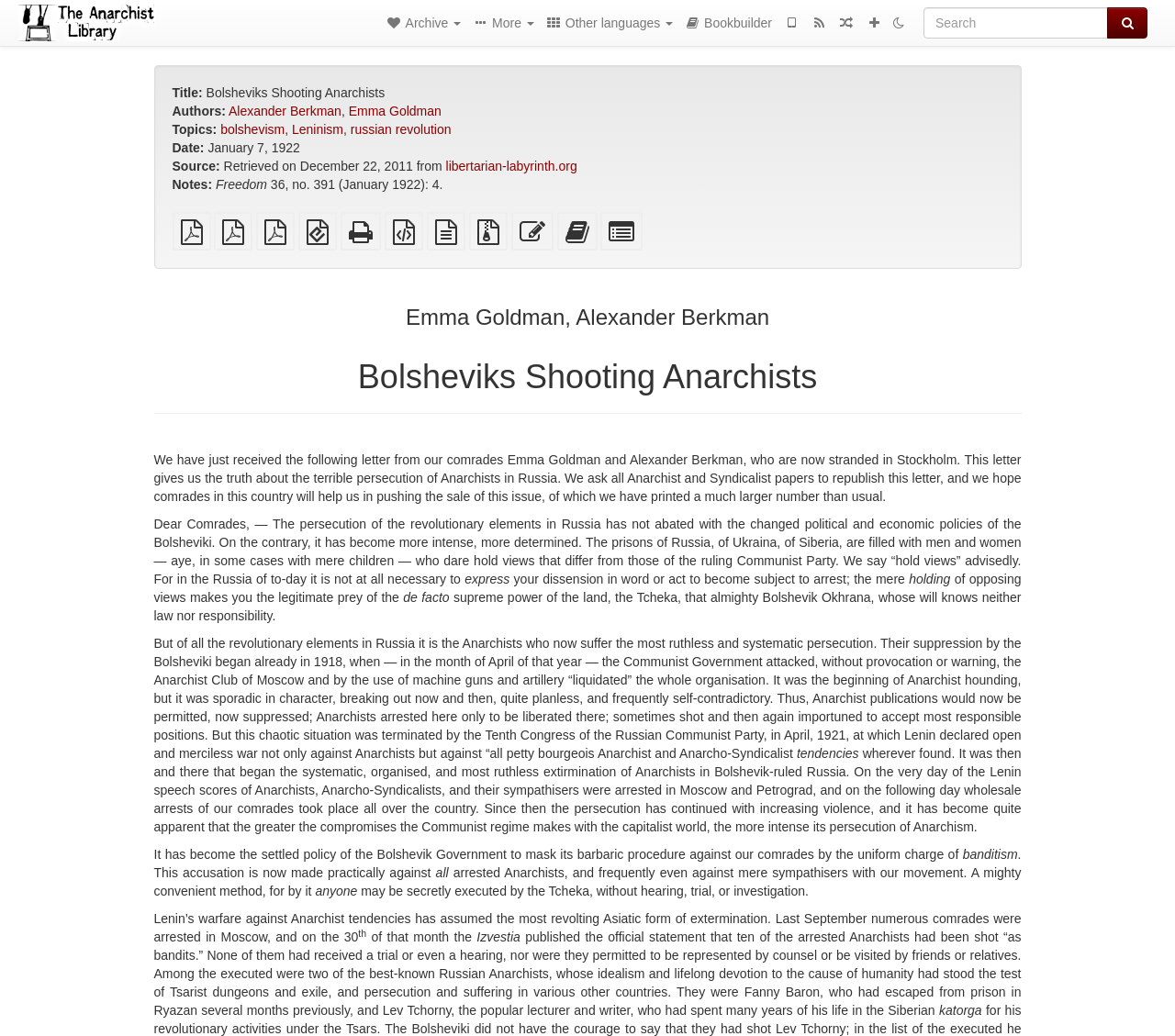Who are the authors of the text?
Using the information from the image, answer the question thoroughly.

I found the answer by looking at the section of the webpage labeled 'Authors:', which lists the names 'Alexander Berkman' and 'Emma Goldman' as links. This suggests that they are the authors of the text.